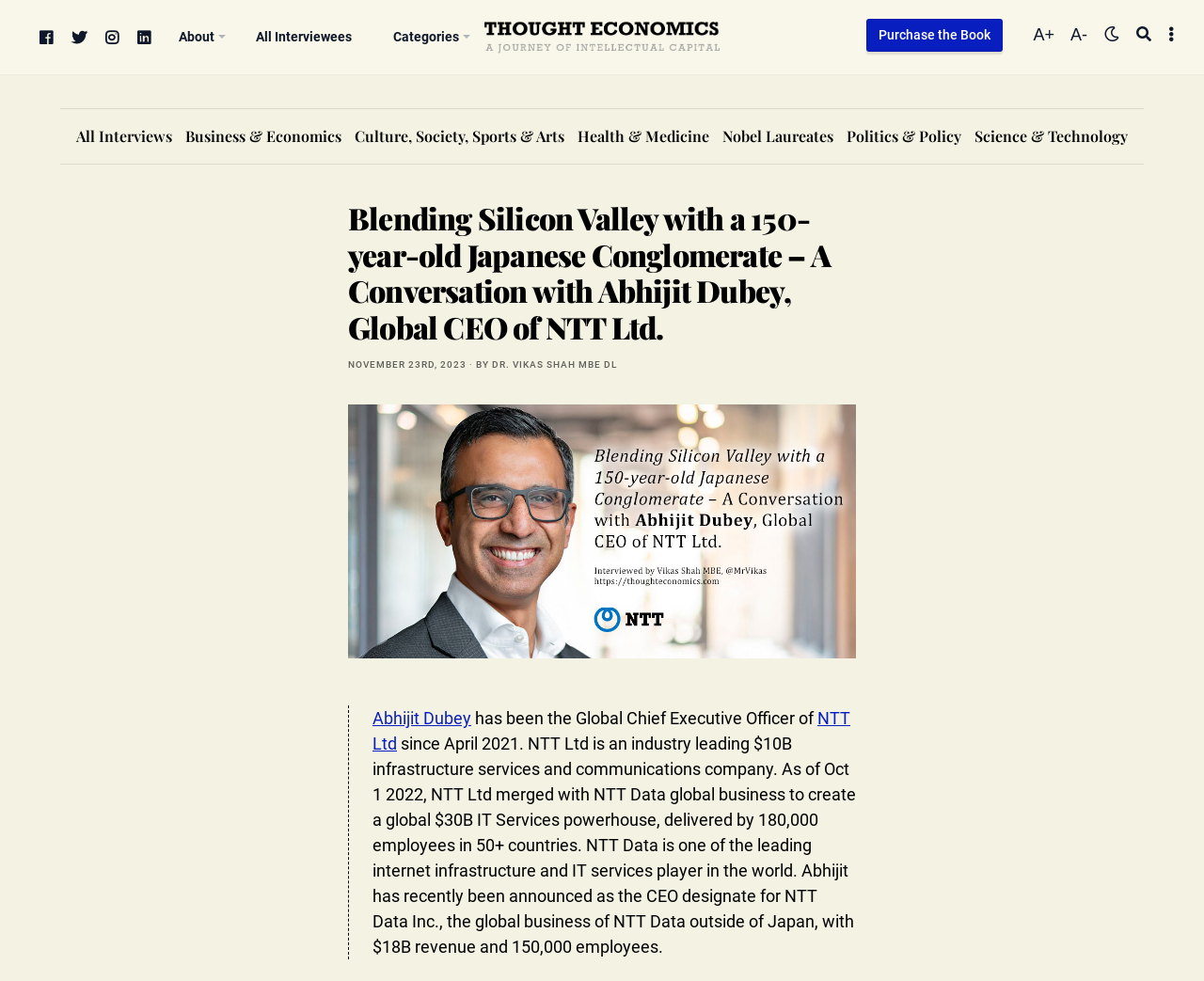Identify the title of the webpage and provide its text content.

Blending Silicon Valley with a 150-year-old Japanese Conglomerate – A Conversation with Abhijit Dubey, Global CEO of NTT Ltd.